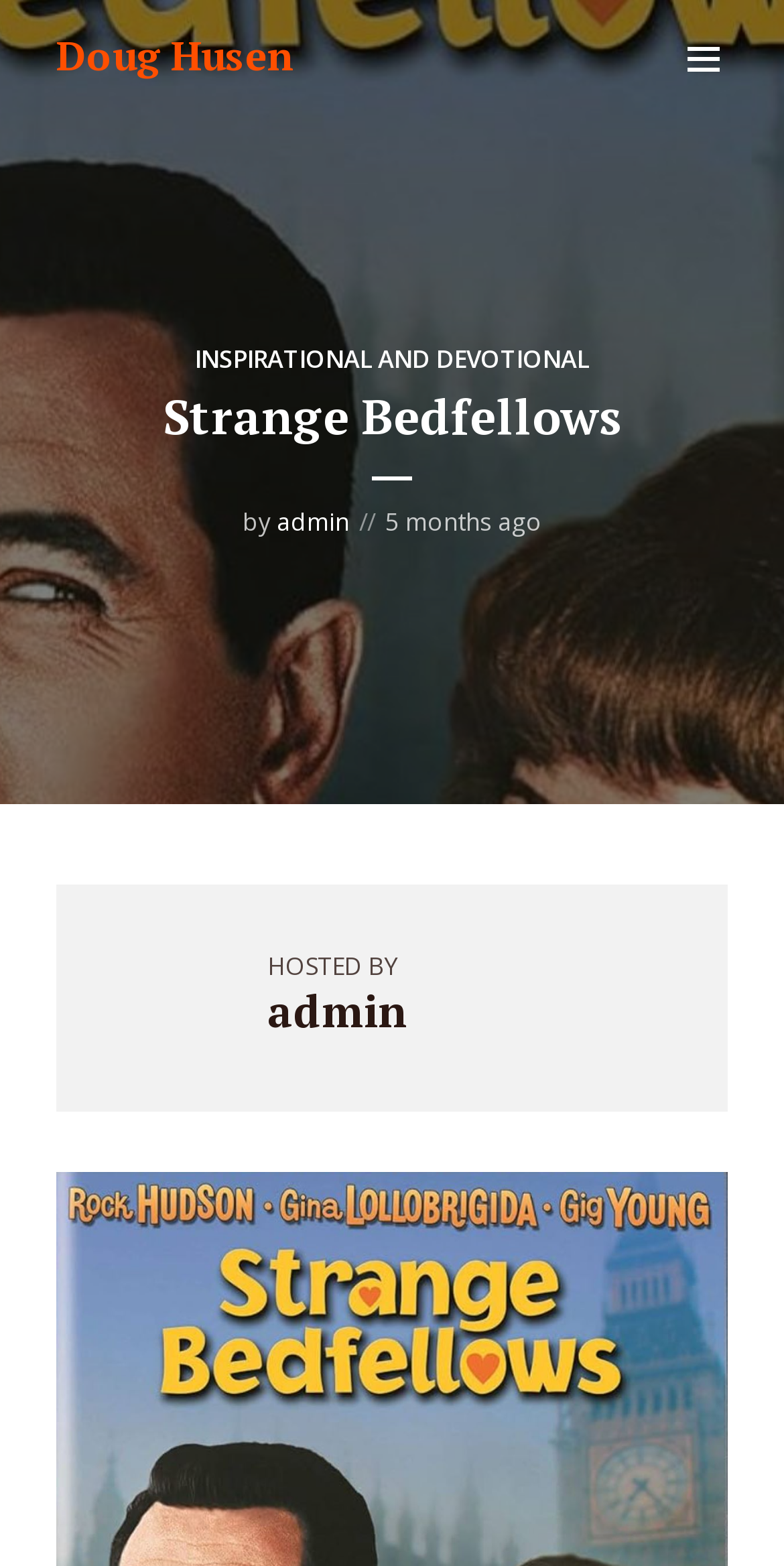Locate the bounding box coordinates for the element described below: "admin". The coordinates must be four float values between 0 and 1, formatted as [left, top, right, bottom].

[0.341, 0.627, 0.521, 0.664]